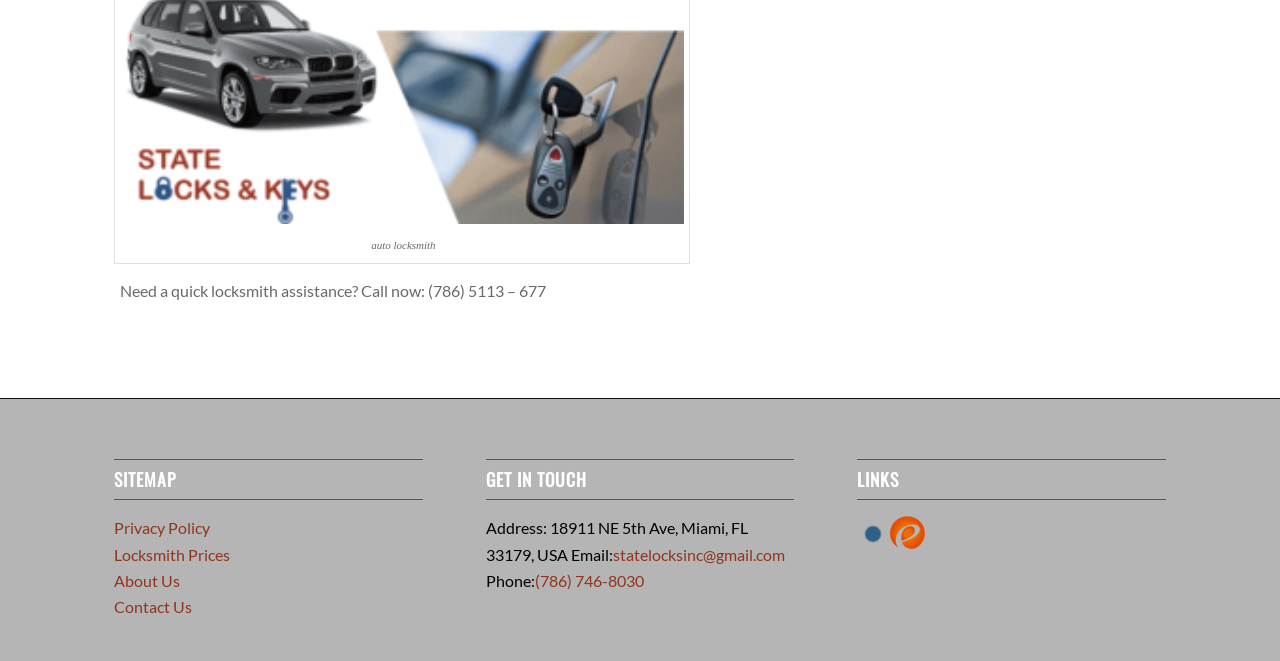Please determine the bounding box coordinates of the element to click in order to execute the following instruction: "Click on 'Privacy Policy'". The coordinates should be four float numbers between 0 and 1, specified as [left, top, right, bottom].

[0.089, 0.784, 0.164, 0.813]